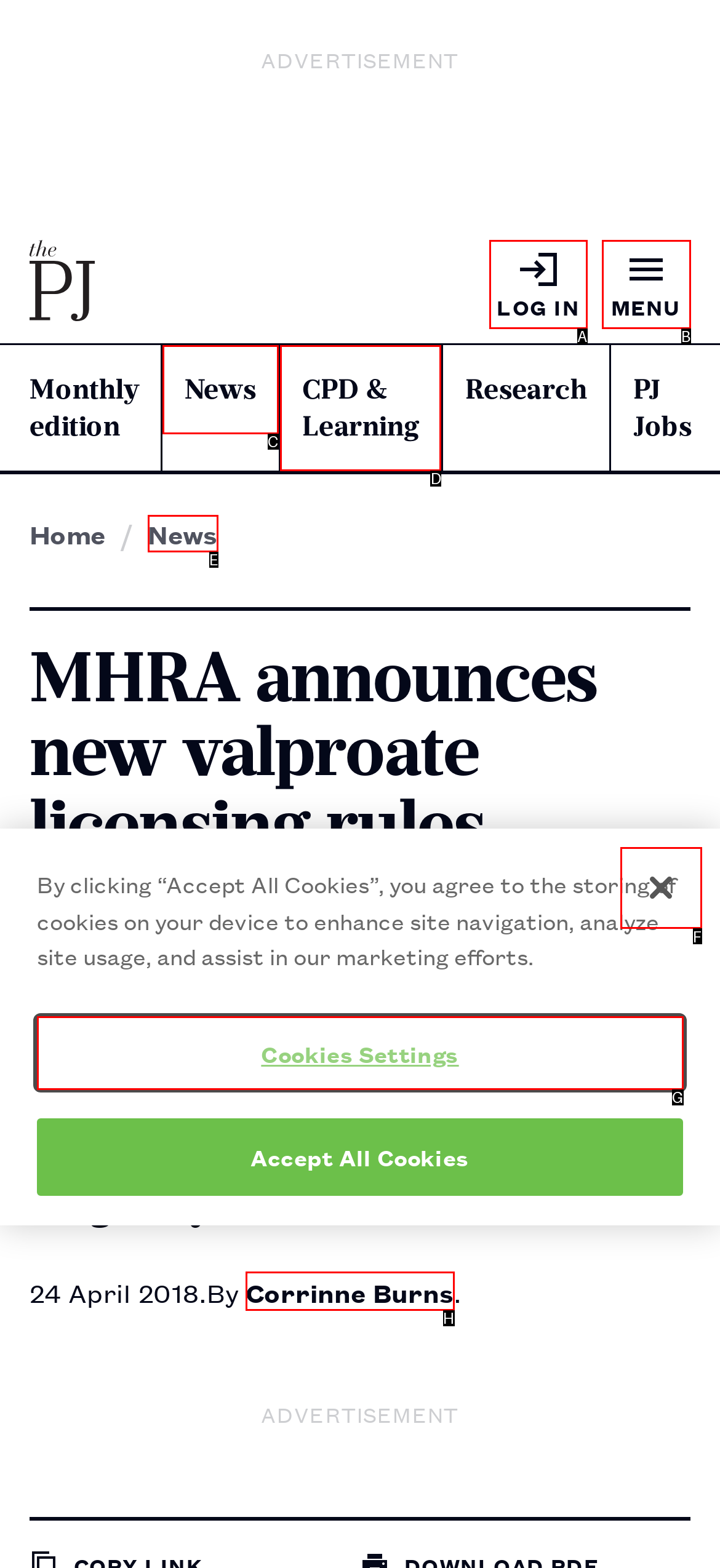From the options shown, which one fits the description: Ecommerce Analysis? Respond with the appropriate letter.

None